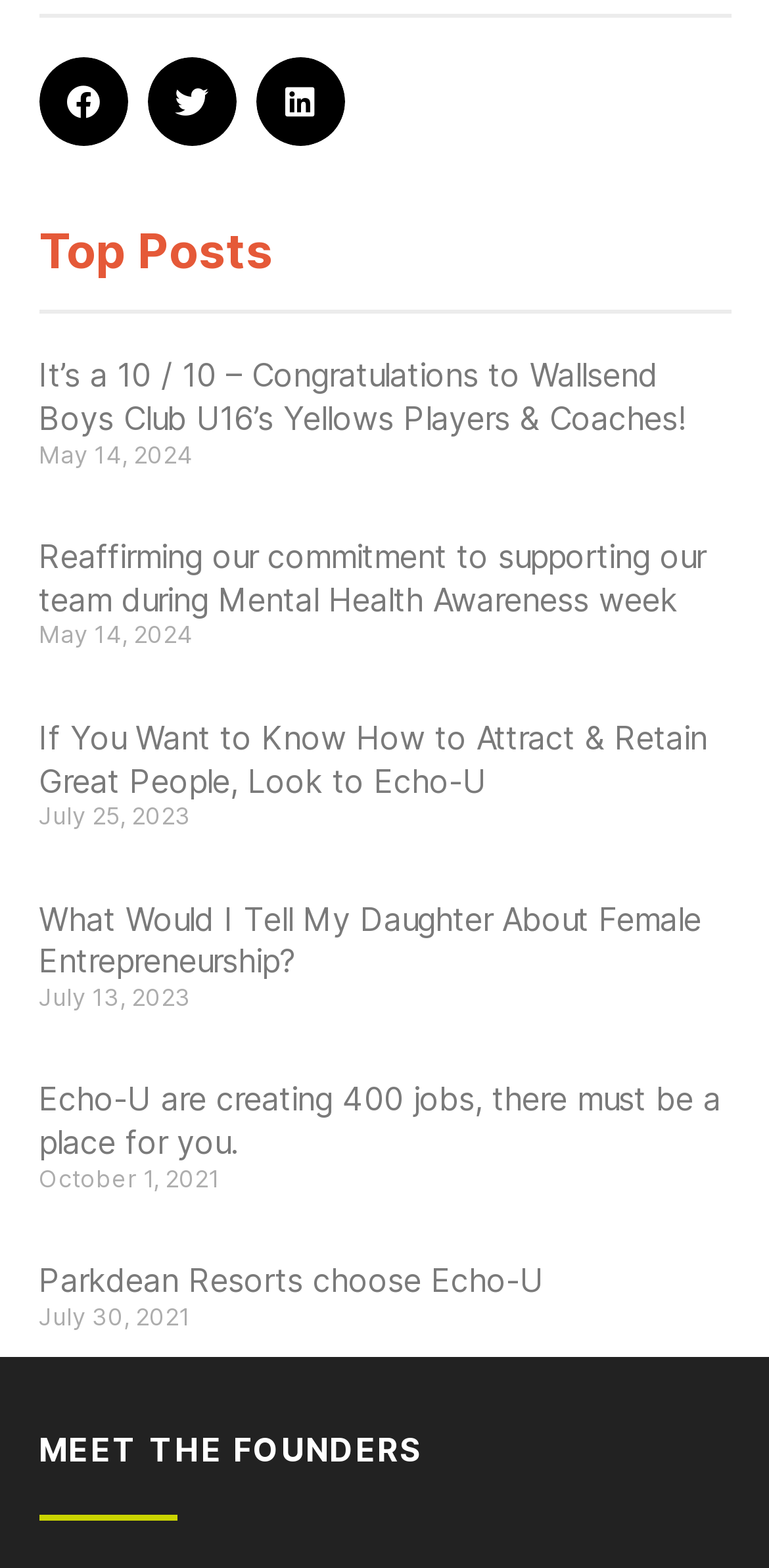Please indicate the bounding box coordinates for the clickable area to complete the following task: "Read 'Reaffirming our commitment to supporting our team during Mental Health Awareness week' article". The coordinates should be specified as four float numbers between 0 and 1, i.e., [left, top, right, bottom].

[0.05, 0.342, 0.917, 0.395]